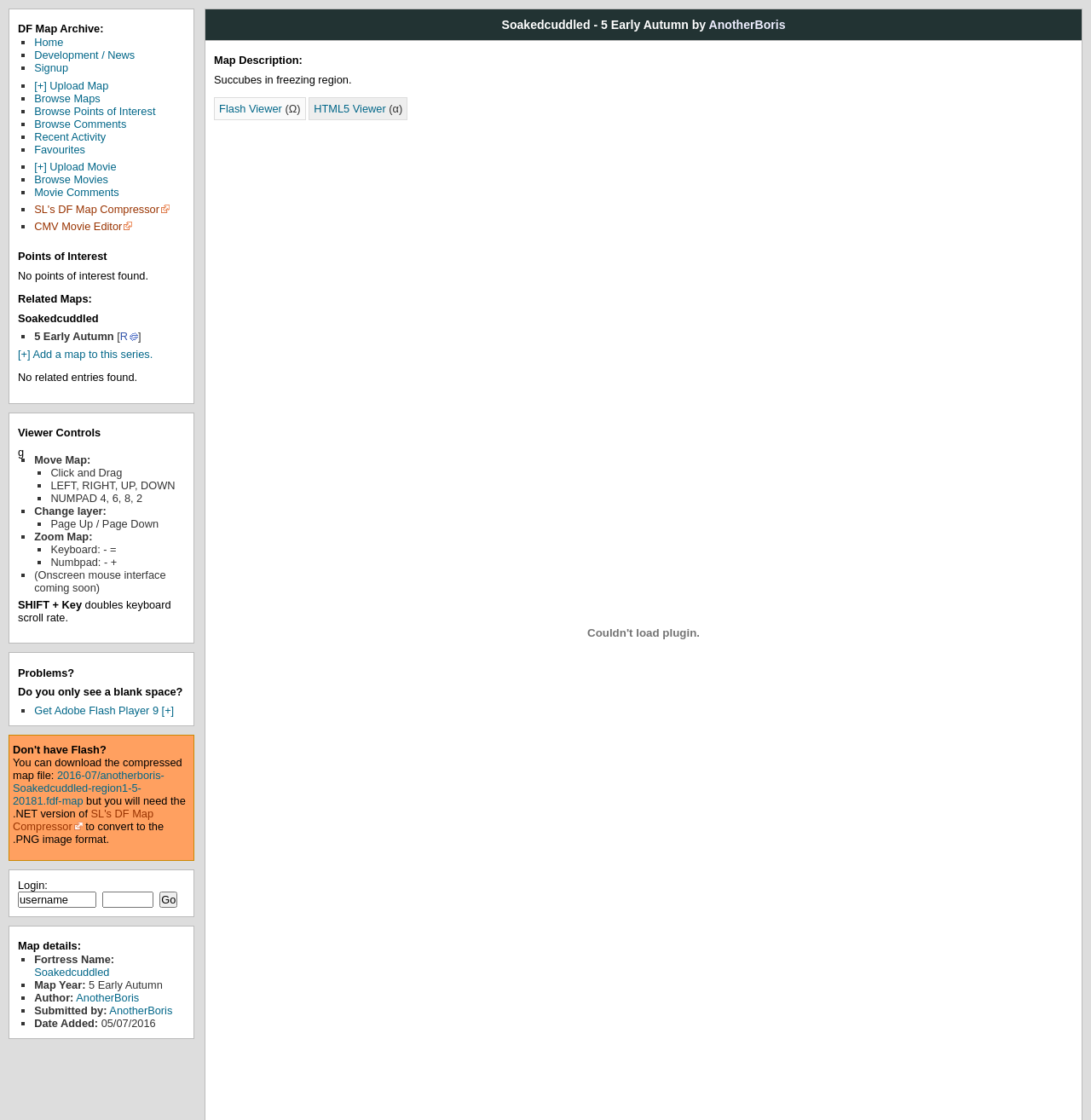Find the bounding box coordinates of the clickable area that will achieve the following instruction: "Browse points of interest".

[0.031, 0.093, 0.143, 0.105]